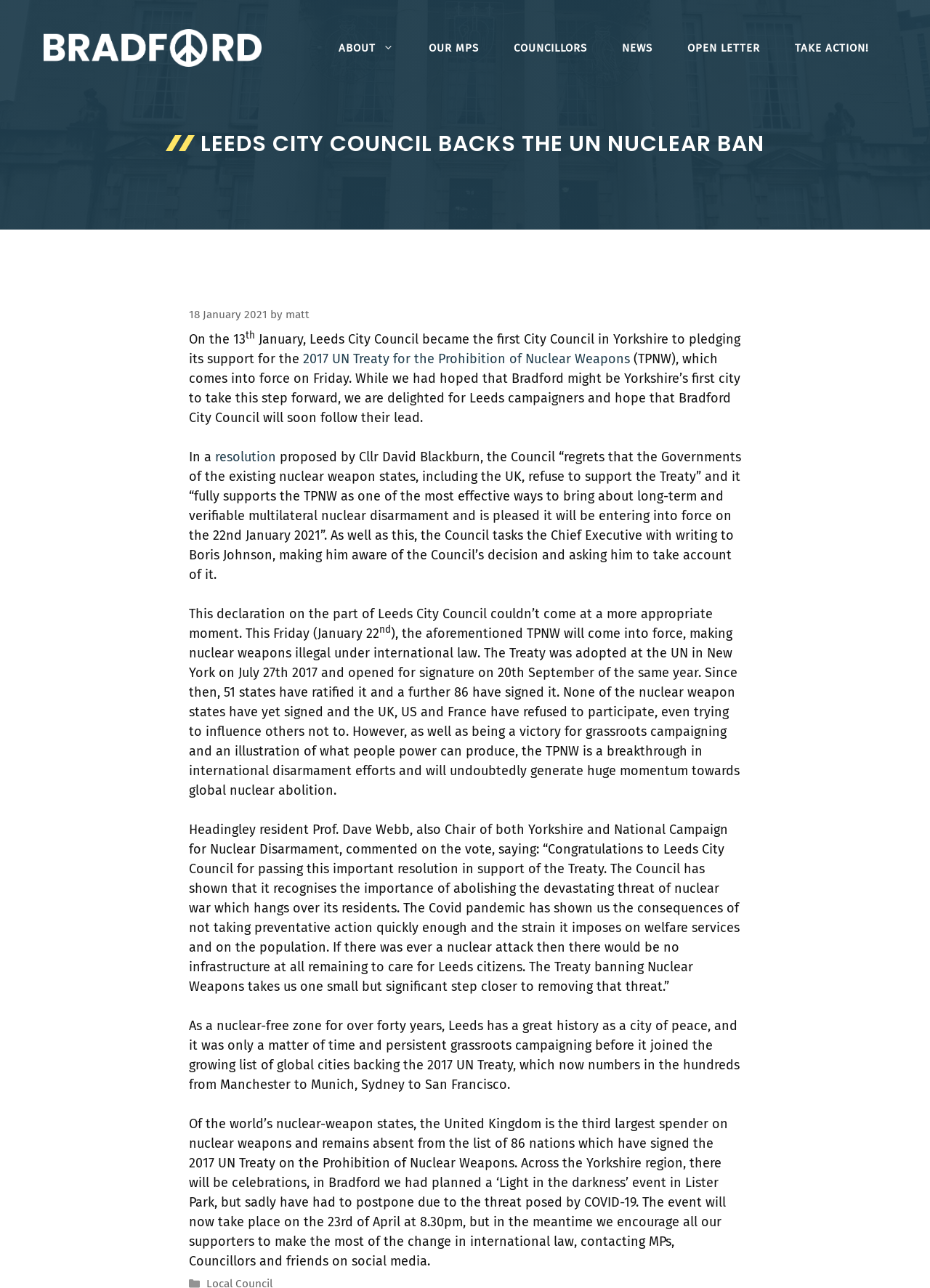Identify the bounding box coordinates of the region that should be clicked to execute the following instruction: "Click the 'Bradford CND' link".

[0.047, 0.03, 0.281, 0.043]